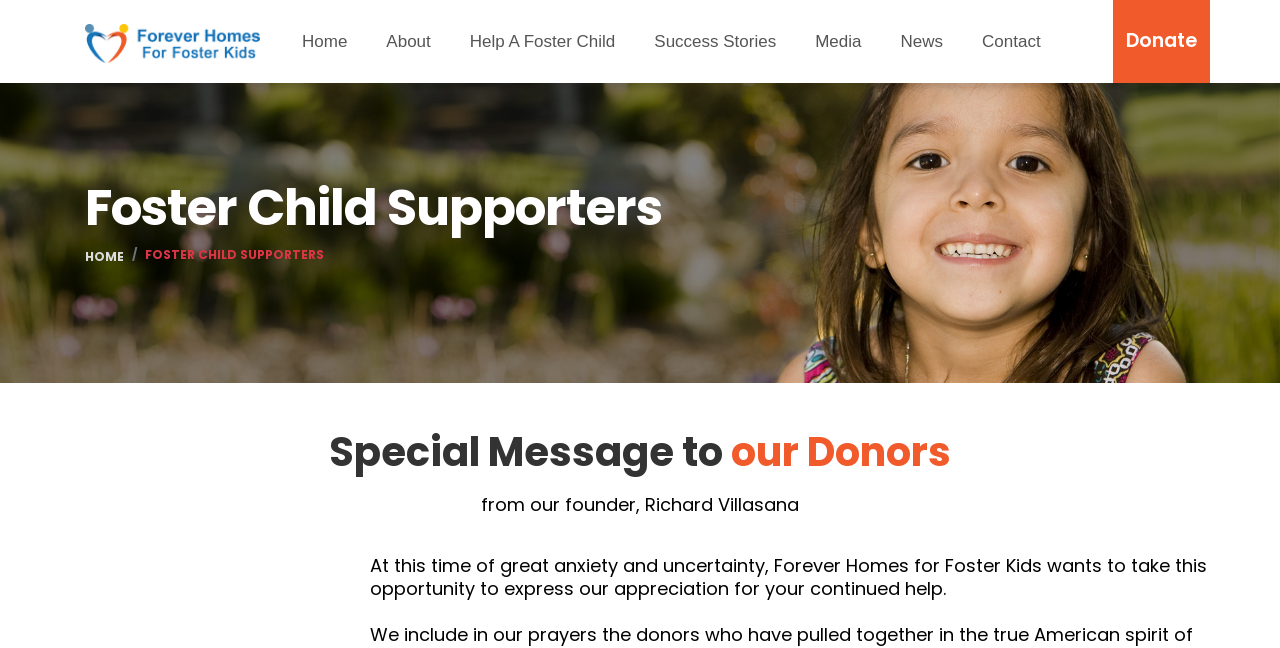Highlight the bounding box of the UI element that corresponds to this description: "Help a Foster Child".

[0.362, 0.0, 0.486, 0.128]